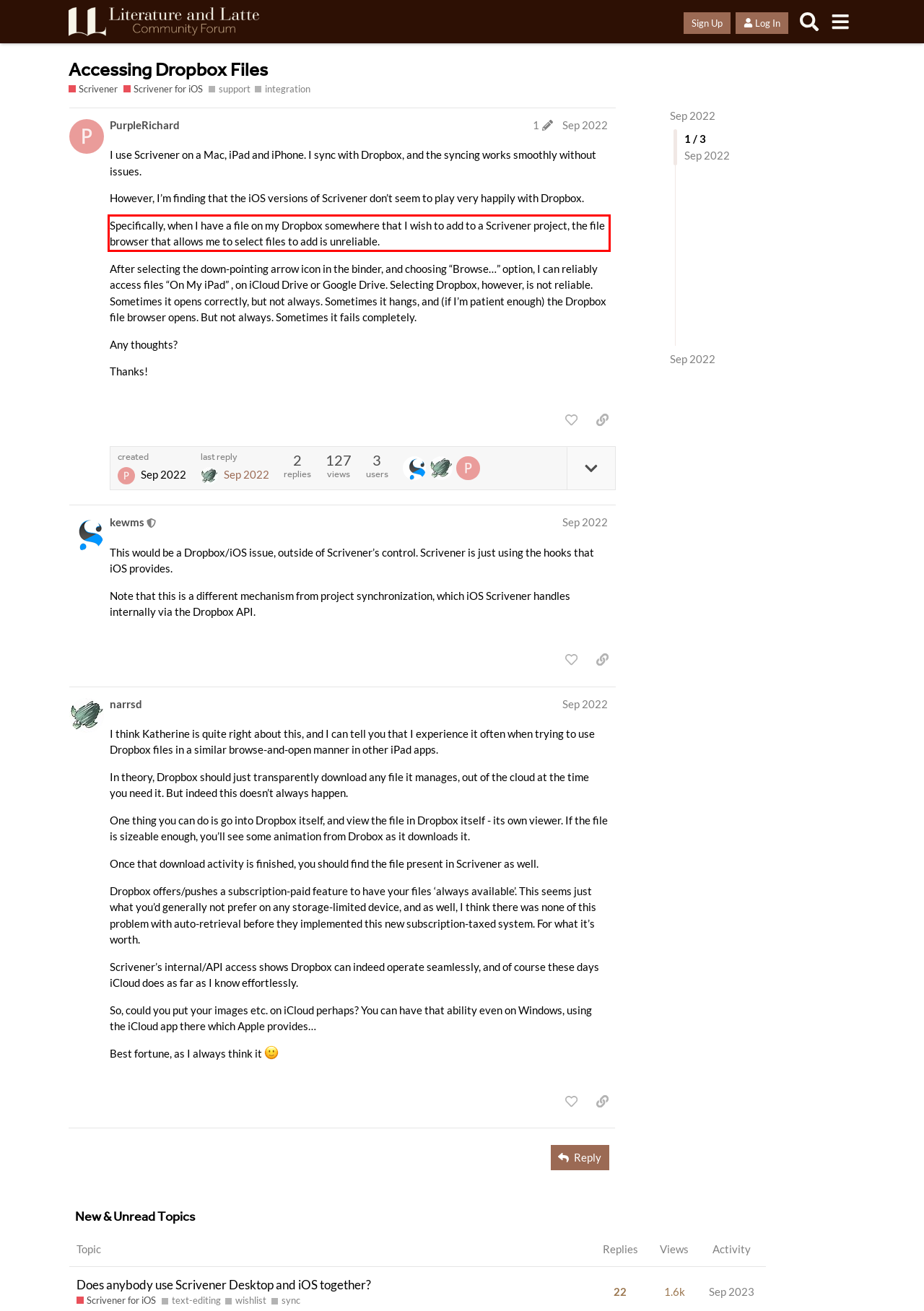Identify the red bounding box in the webpage screenshot and perform OCR to generate the text content enclosed.

Specifically, when I have a file on my Dropbox somewhere that I wish to add to a Scrivener project, the file browser that allows me to select files to add is unreliable.